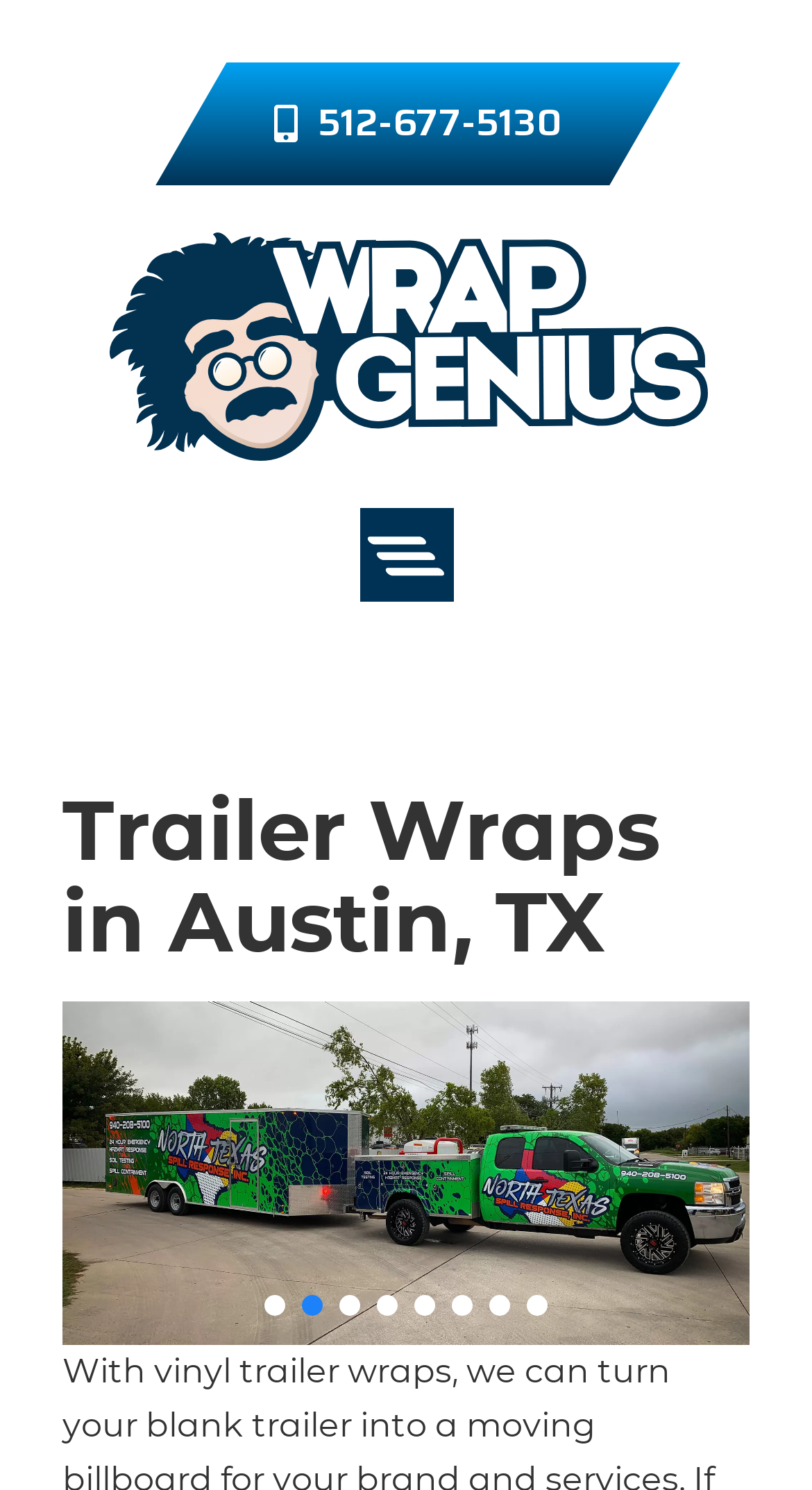Using details from the image, please answer the following question comprehensively:
How many buttons are there in the bottom section?

I examined the bottom section of the webpage and found 7 button elements with different descriptions, such as 'Moore's', 'North Texas Spill Response', and others.